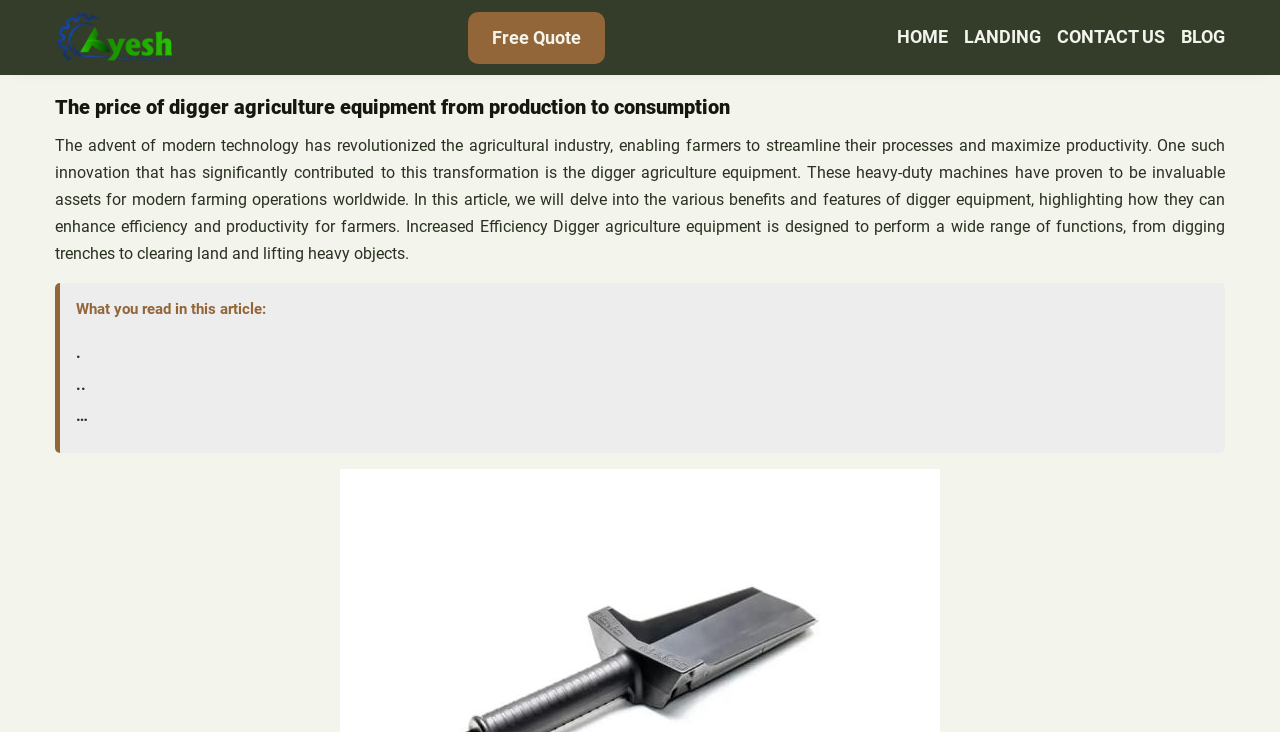What is the call-to-action button on the top?
Answer the question with as much detail as possible.

I found this answer by looking at the link element with the text 'Free Quote' which is likely to be a call-to-action button on the top of the webpage.